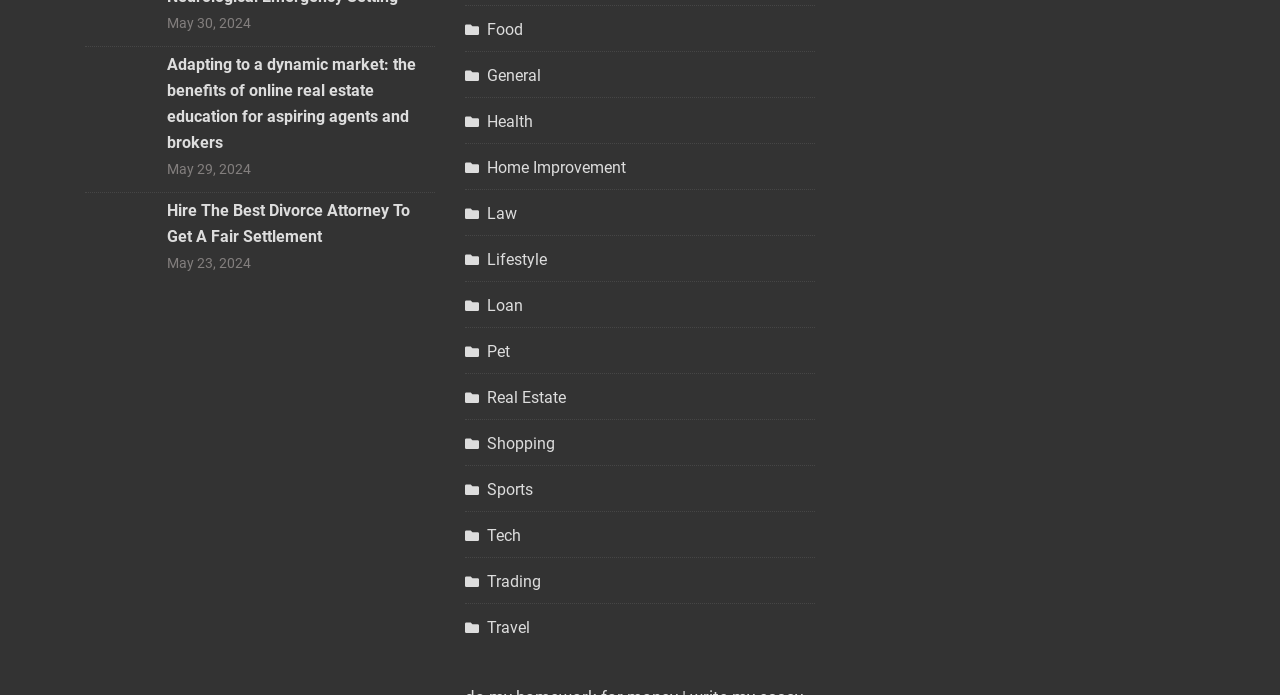Please identify the bounding box coordinates of where to click in order to follow the instruction: "read about adapting to a dynamic market".

[0.13, 0.079, 0.325, 0.218]